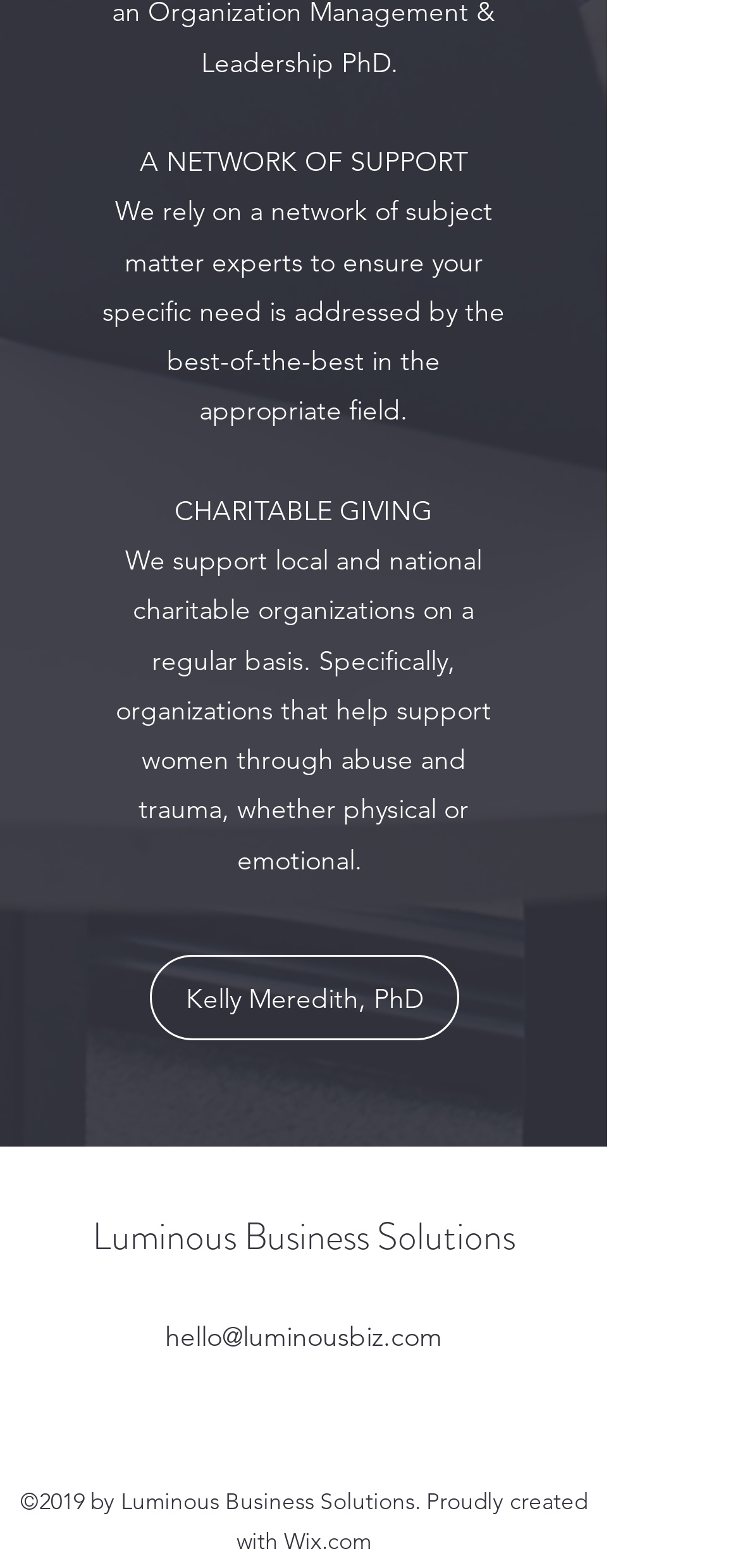Respond to the following question with a brief word or phrase:
Who is the subject matter expert mentioned?

Kelly Meredith, PhD